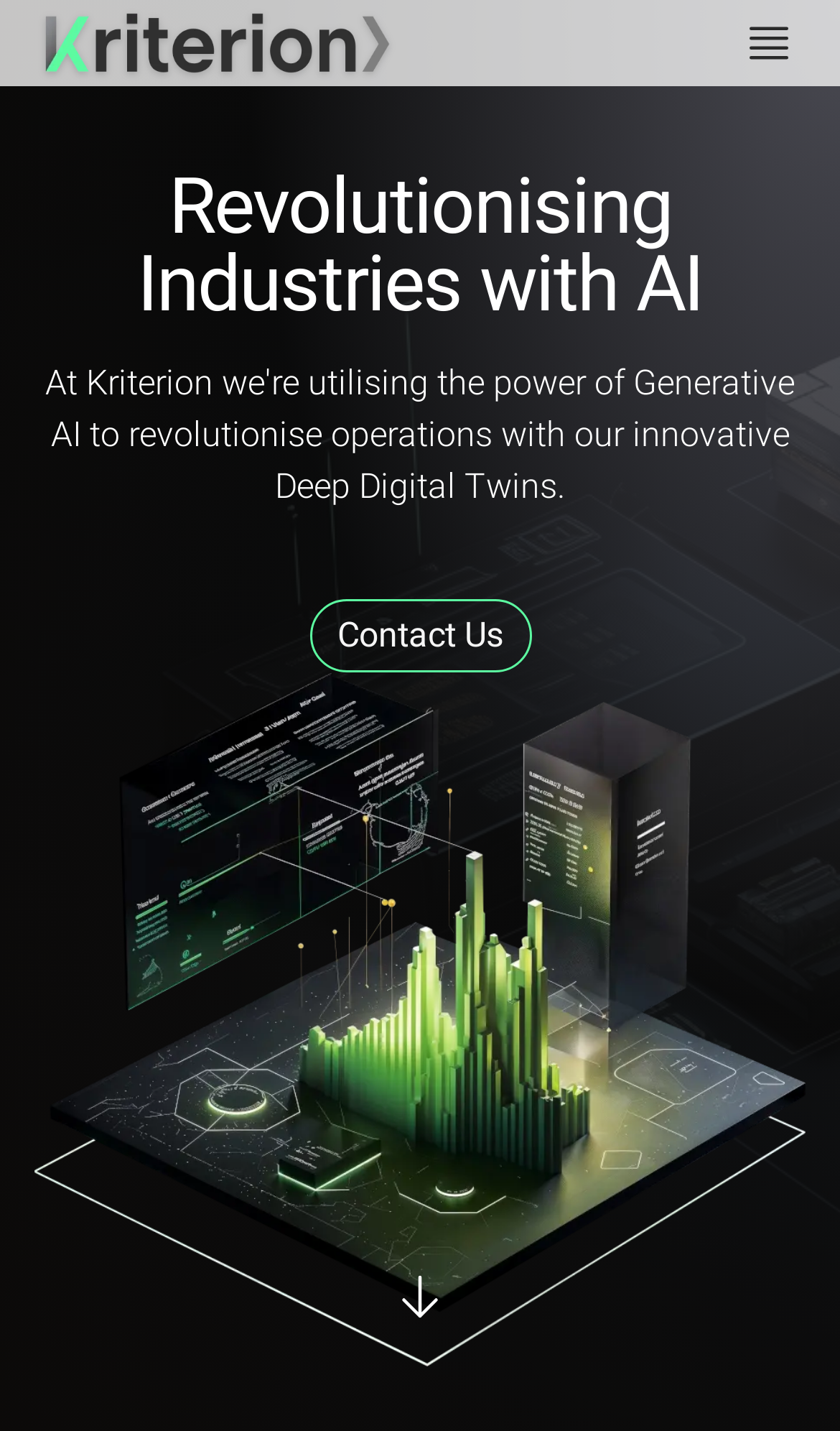Please find the bounding box coordinates in the format (top-left x, top-left y, bottom-right x, bottom-right y) for the given element description. Ensure the coordinates are floating point numbers between 0 and 1. Description: aria-label="scrollButton"

[0.469, 0.893, 0.531, 0.929]